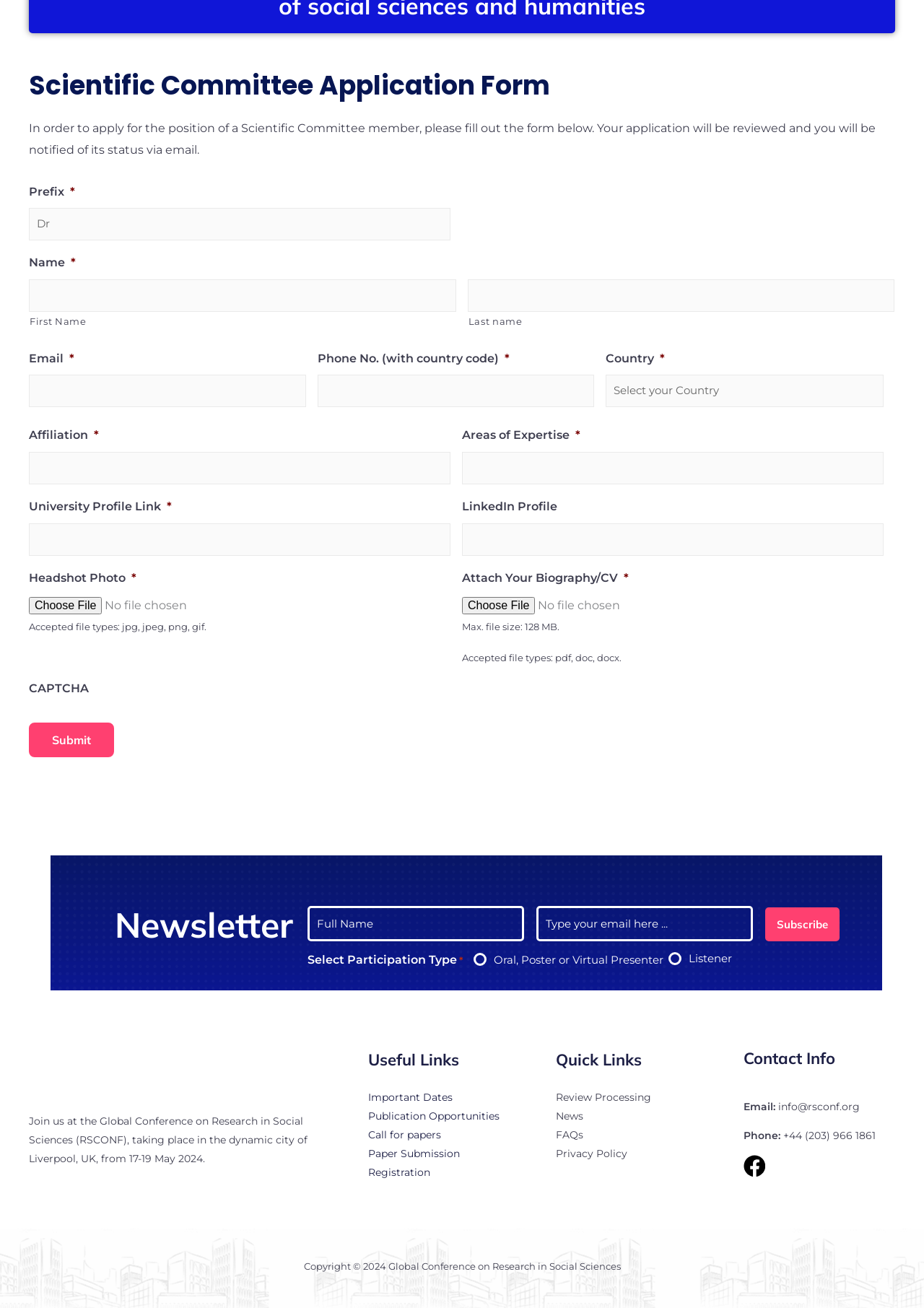How many fields are required in the application form?
Please craft a detailed and exhaustive response to the question.

By counting the number of fields with an asterisk (*) symbol, which indicates a required field, I found that there are 9 required fields in the application form.